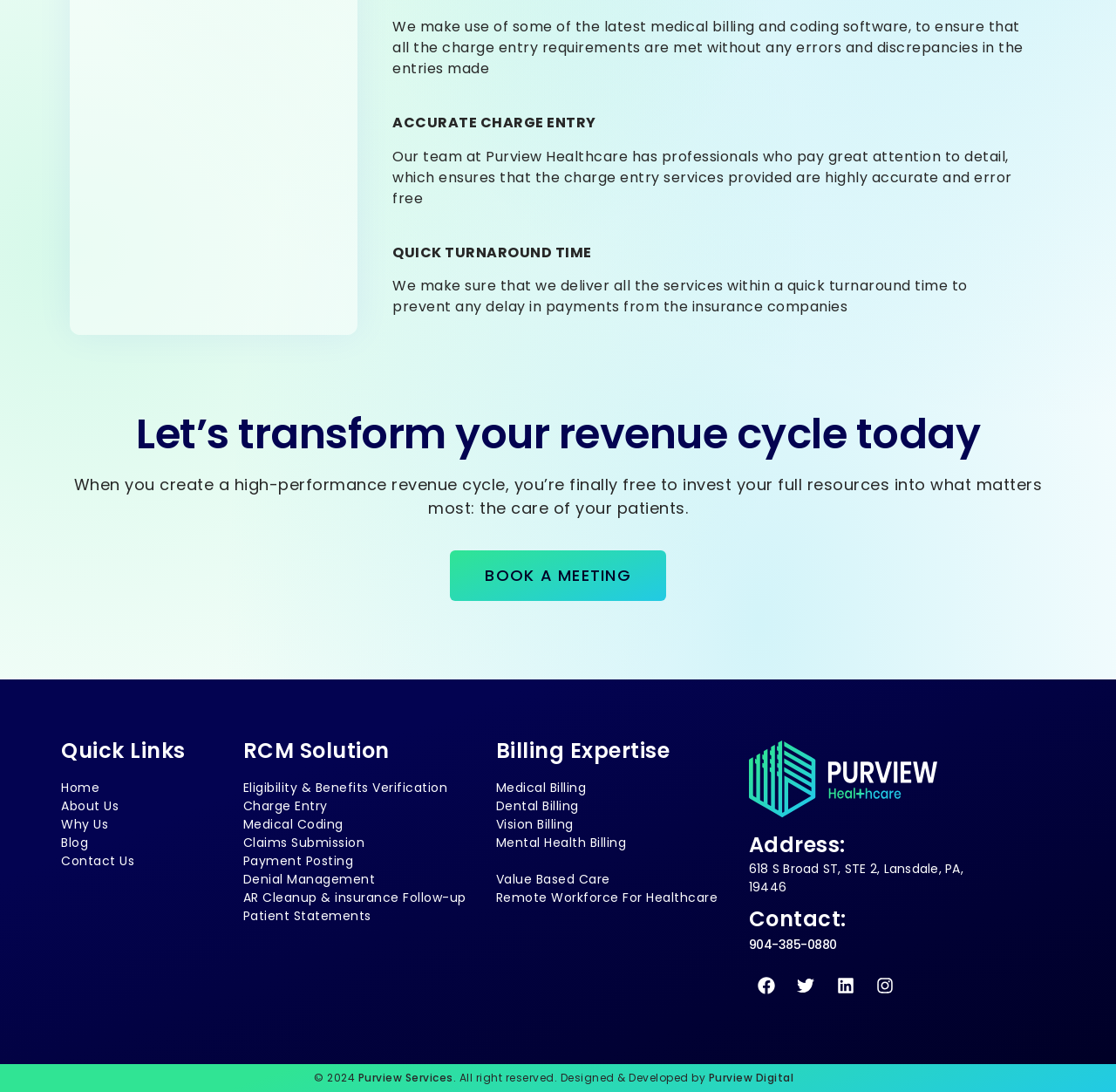Determine the bounding box coordinates of the clickable area required to perform the following instruction: "Contact through '904-385-0880'". The coordinates should be represented as four float numbers between 0 and 1: [left, top, right, bottom].

[0.671, 0.78, 0.75, 0.796]